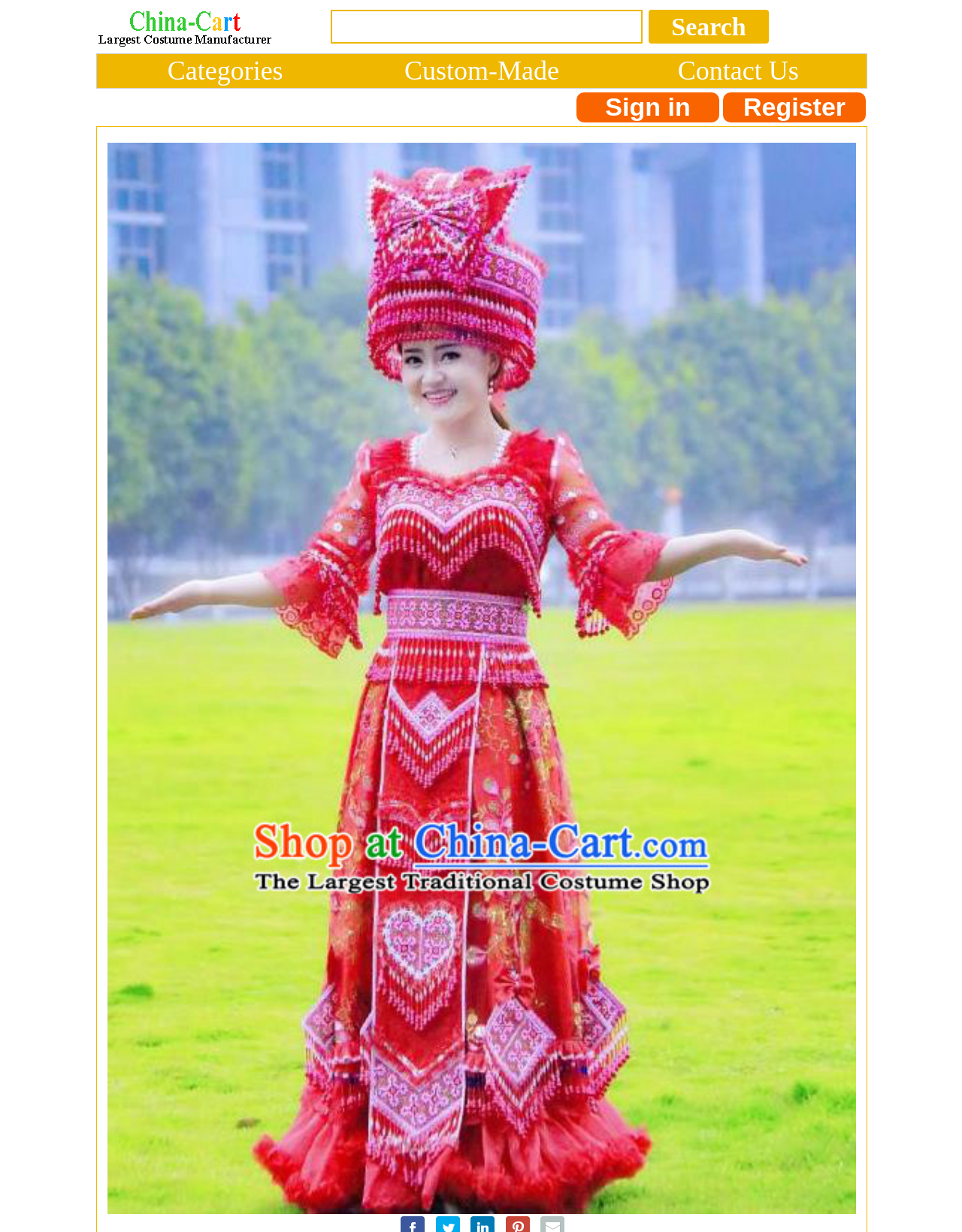What is the function of the textbox on the webpage?
Please give a detailed and thorough answer to the question, covering all relevant points.

The textbox is located next to a 'Search' button, which suggests that its function is to input search queries.